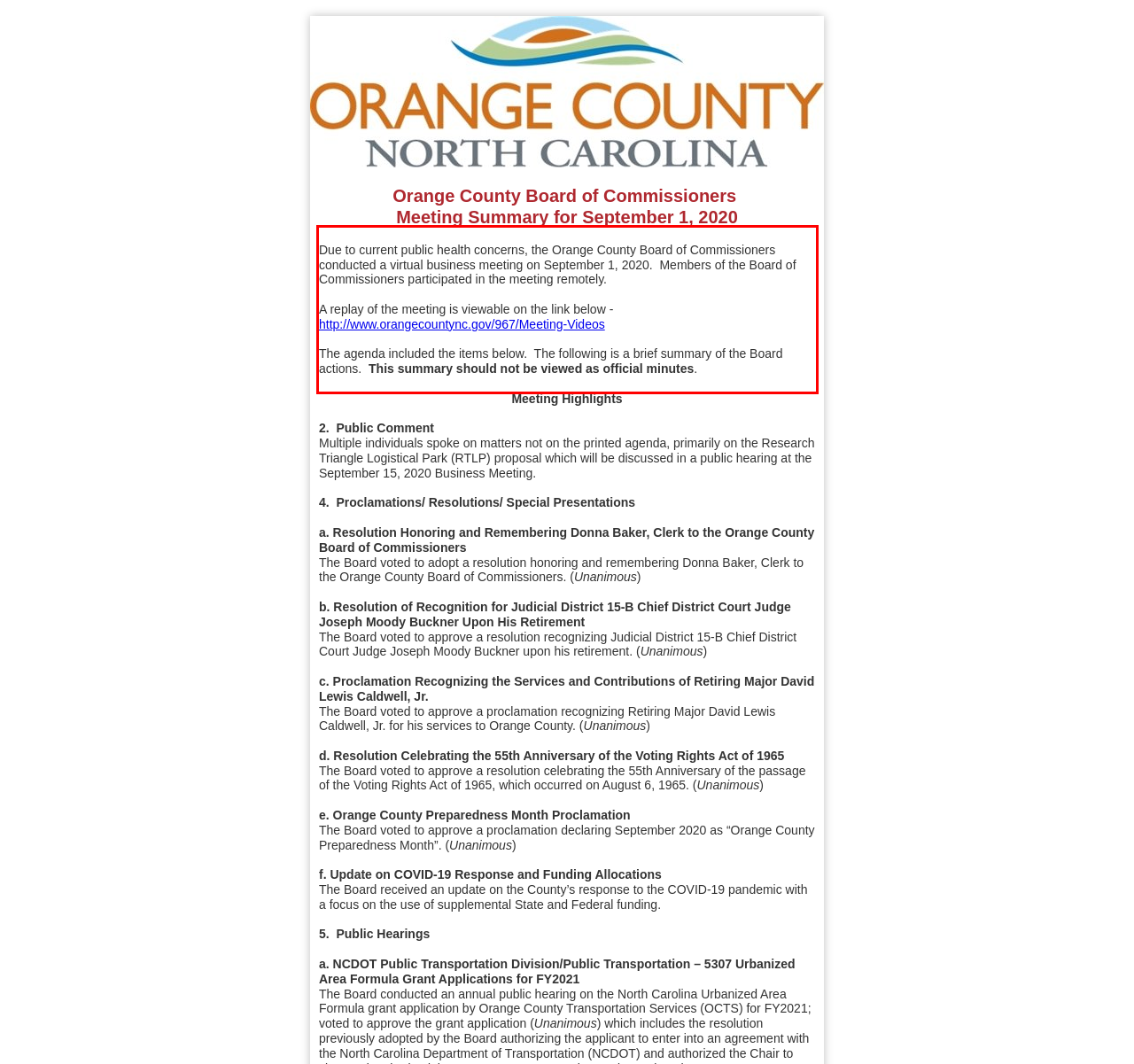Examine the webpage screenshot and use OCR to obtain the text inside the red bounding box.

Due to current public health concerns, the Orange County Board of Commissioners conducted a virtual business meeting on September 1, 2020. Members of the Board of Commissioners participated in the meeting remotely. A replay of the meeting is viewable on the link below - http://www.orangecountync.gov/967/Meeting-Videos The agenda included the items below. The following is a brief summary of the Board actions. This summary should not be viewed as official minutes.